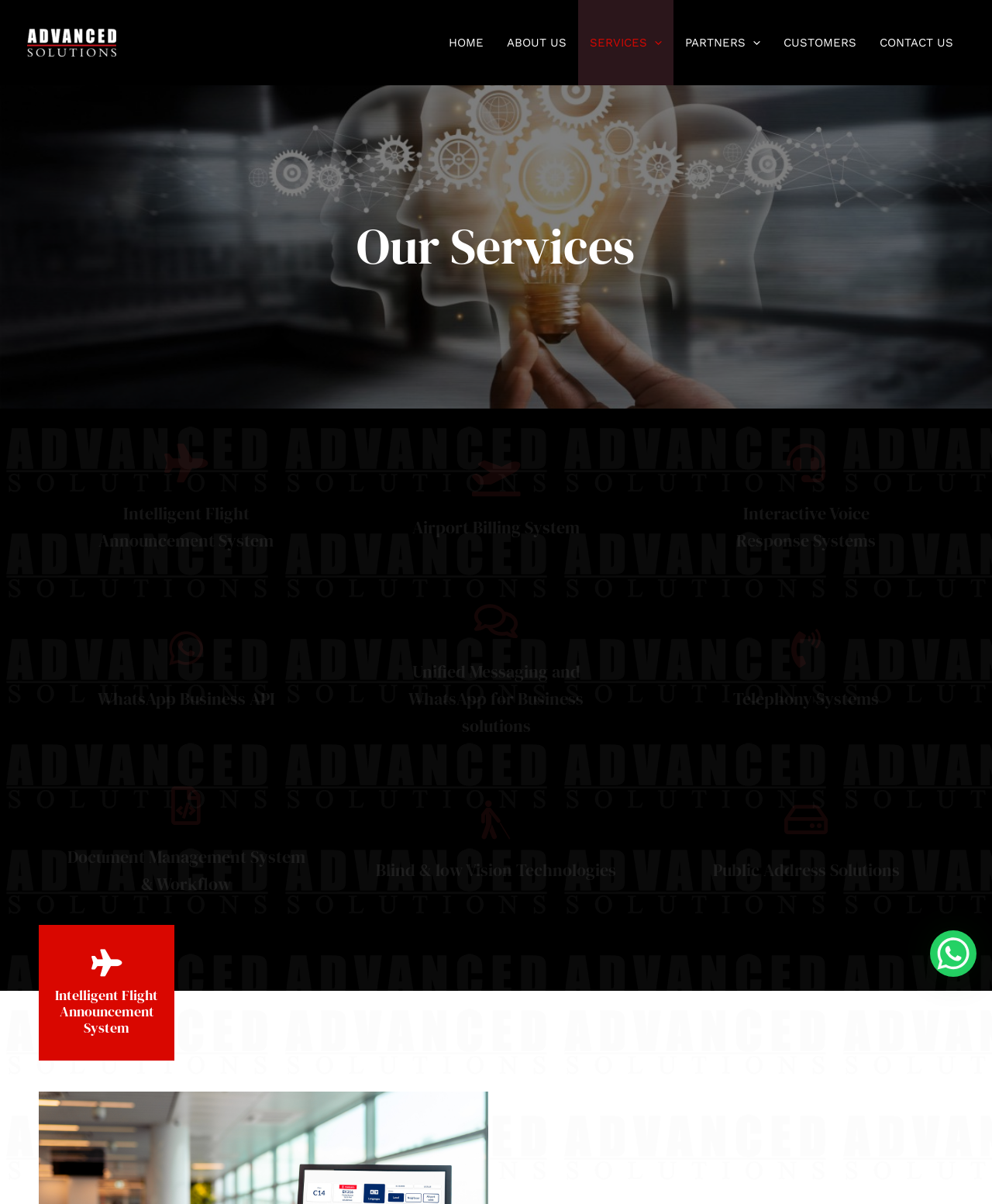How many menu toggles are present in the navigation bar?
By examining the image, provide a one-word or phrase answer.

2